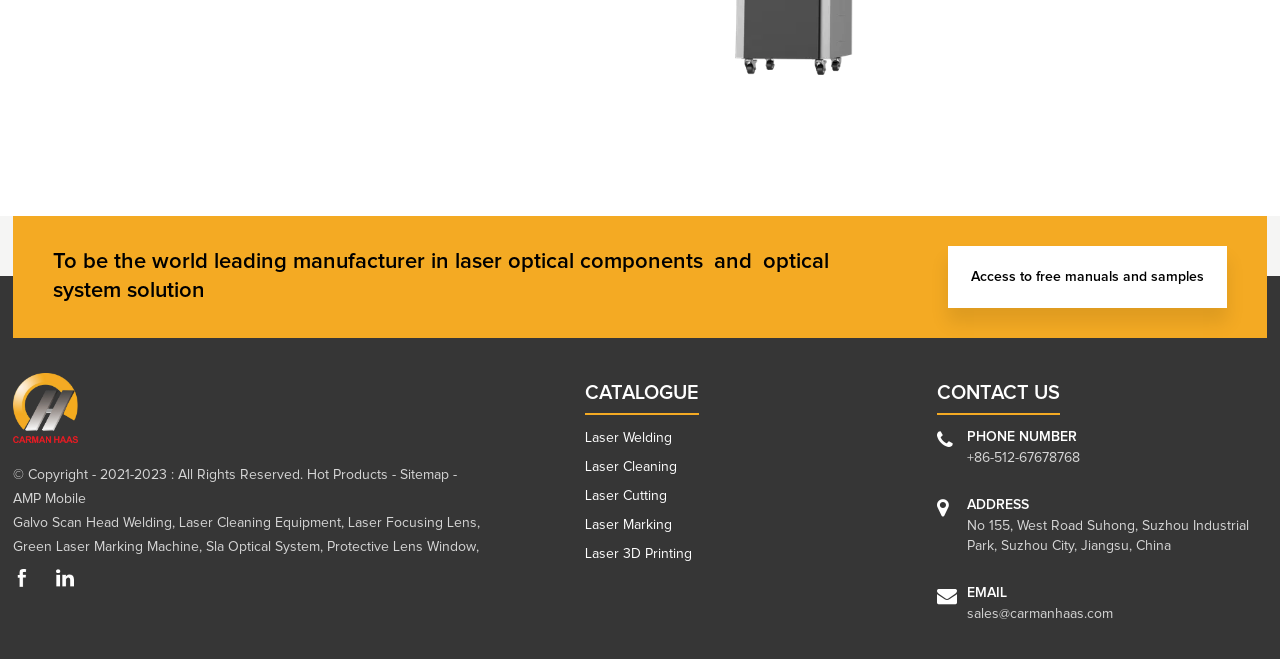Identify the bounding box coordinates of the region I need to click to complete this instruction: "View laser welding catalogue".

[0.457, 0.653, 0.676, 0.677]